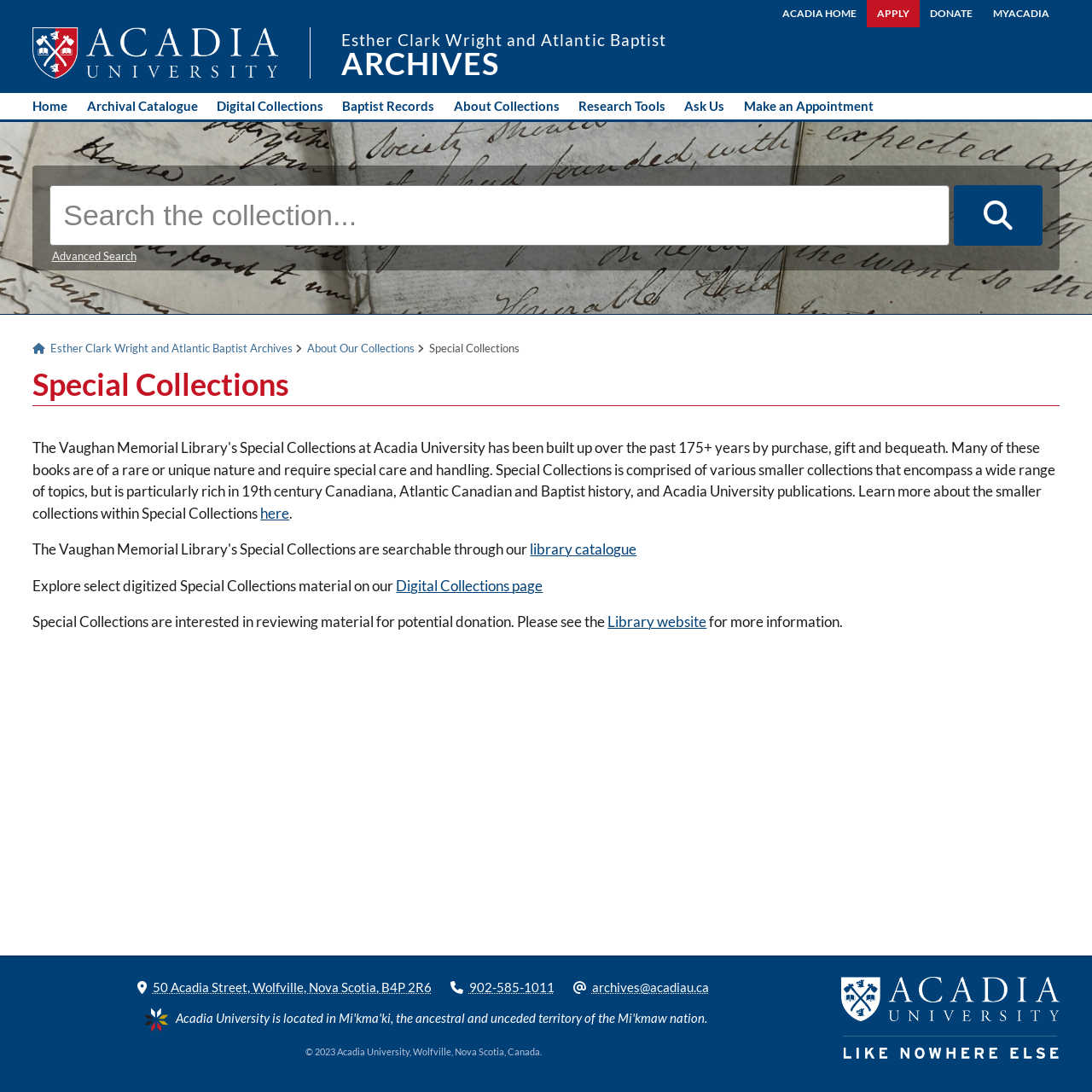How can I contact the archives?
Can you give a detailed and elaborate answer to the question?

I found the answer by looking at the contentinfo section at the bottom of the webpage which contains the links '902-585-1011' and 'archives@acadiau.ca'. These are the phone number and email address of the archives, respectively.